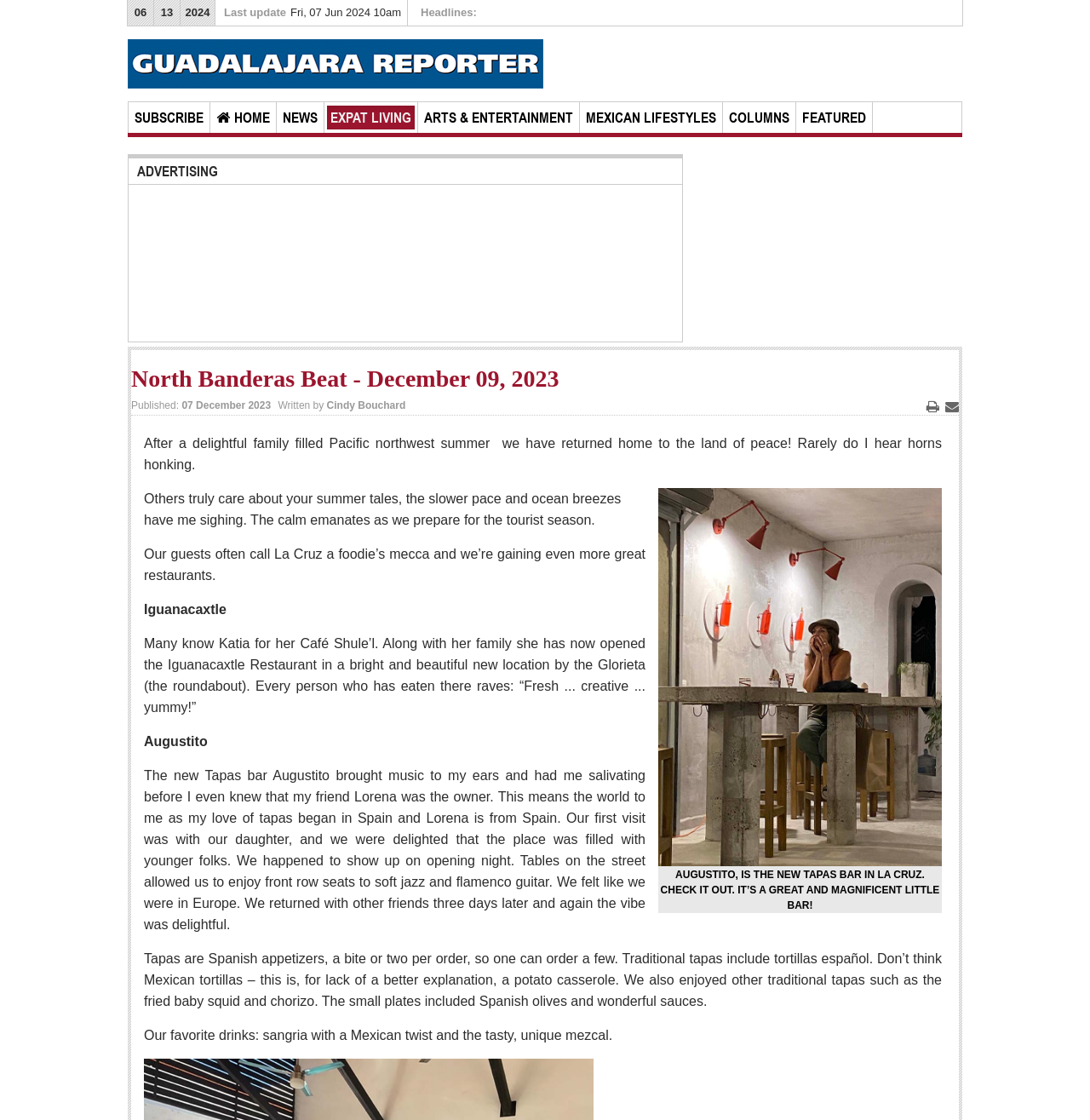Determine the bounding box coordinates of the section I need to click to execute the following instruction: "Click the 'SUBSCRIBE' link". Provide the coordinates as four float numbers between 0 and 1, i.e., [left, top, right, bottom].

[0.12, 0.094, 0.19, 0.116]